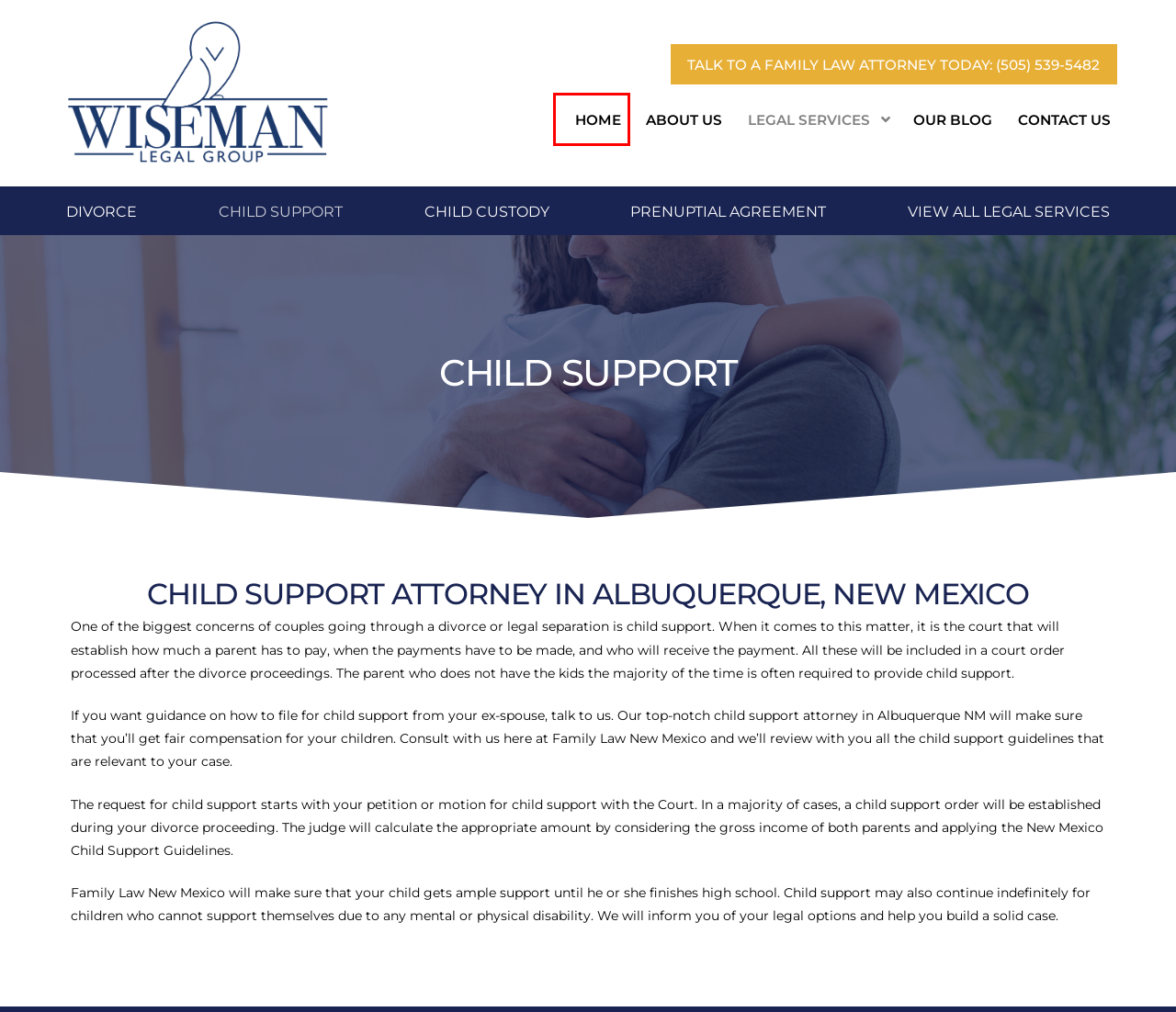Review the webpage screenshot and focus on the UI element within the red bounding box. Select the best-matching webpage description for the new webpage that follows after clicking the highlighted element. Here are the candidates:
A. Prenuptial Agreement Albuquerque | Advocates New Mexico
B. Legal Services | Albuquerque Family Lawyers New Mexico
C. Divorce Lawyer Albuquerque | Advocates New Mexico
D. Child Custody Lawyer Albuquerque | Advocates New Mexico
E. Family Law Blog | Albuquerque Child Support Lawyer
F. Family Lawyer Albuquerque | Family Law New Mexico
G. Contact Advocates New Mexico | Albuquerque Divorce Lawyer
H. About Advocates New Mexico | Albuquerque Family Attorney

F